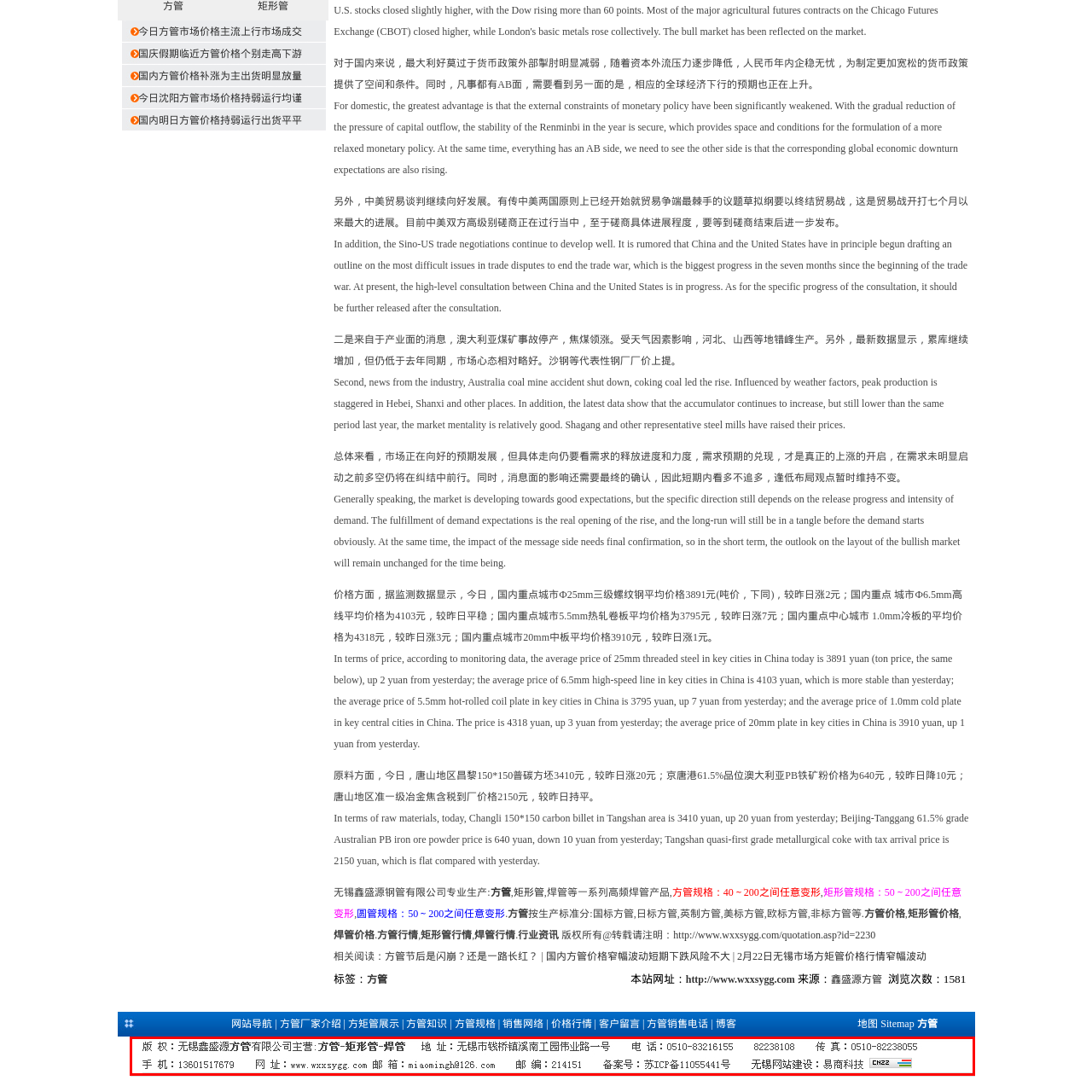Please review the image enclosed by the red bounding box and give a detailed answer to the following question, utilizing the information from the visual: What is the company's phone number?

The phone number can be found in the caption, which lists the company's contact information. The phone number is specifically stated as 0510-83216155.